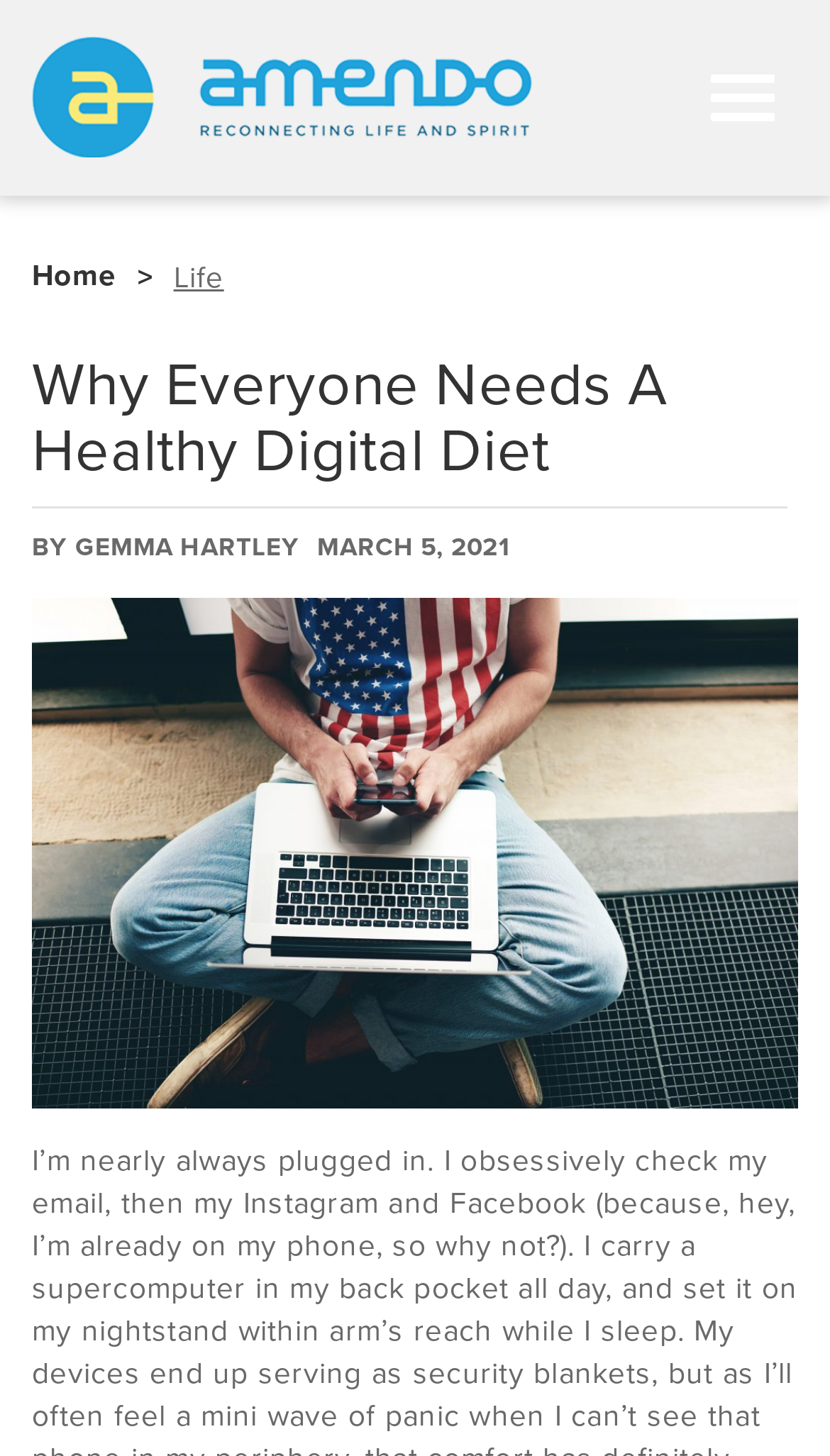When was the article published?
Give a detailed and exhaustive answer to the question.

I found the publication date by examining the time element in the header section of the webpage, which is located next to the author's name. The static text 'MARCH 5, 2021' within the time element indicates the publication date of the article.